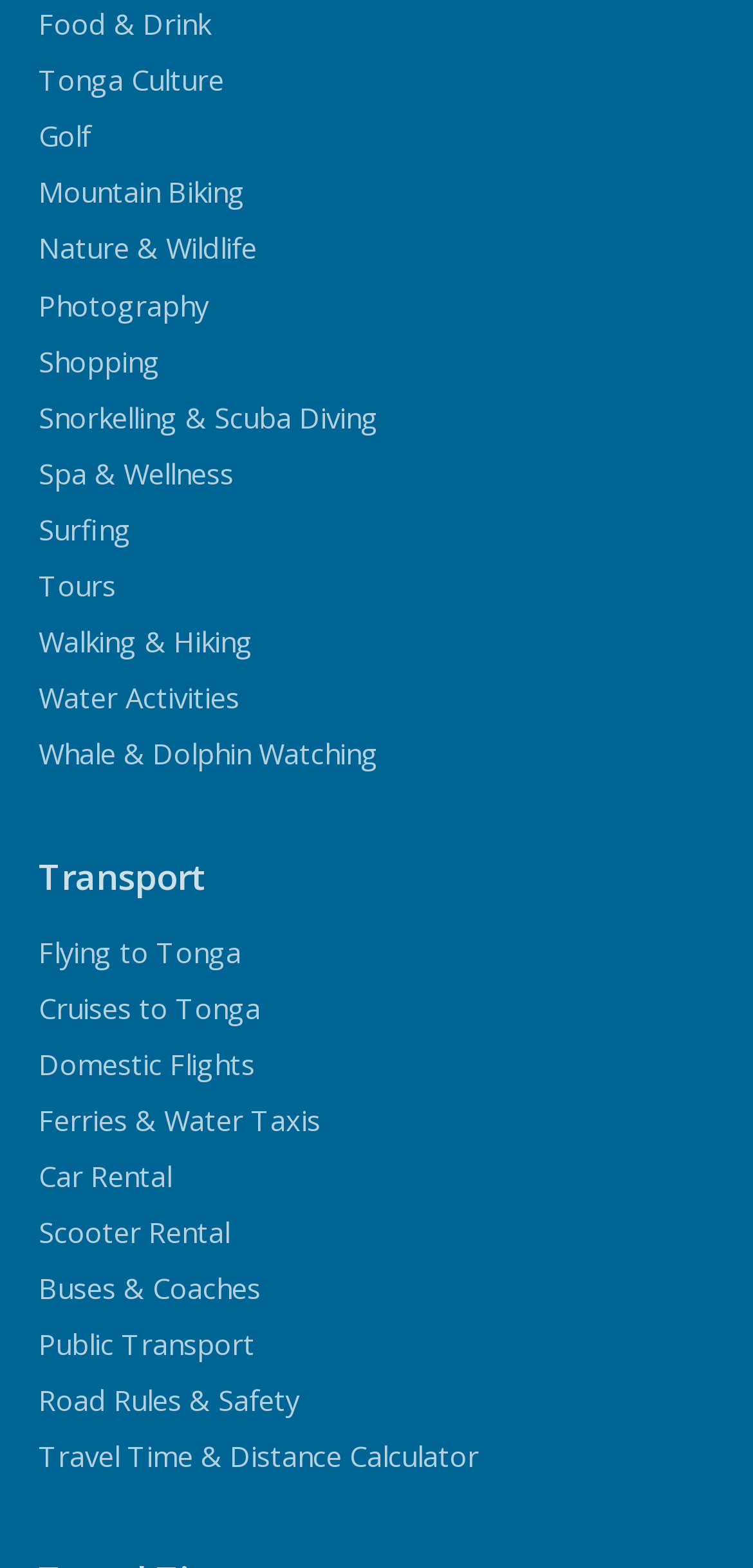Determine the bounding box coordinates of the clickable element to complete this instruction: "Explore Food & Drink". Provide the coordinates in the format of four float numbers between 0 and 1, [left, top, right, bottom].

[0.051, 0.003, 0.279, 0.027]